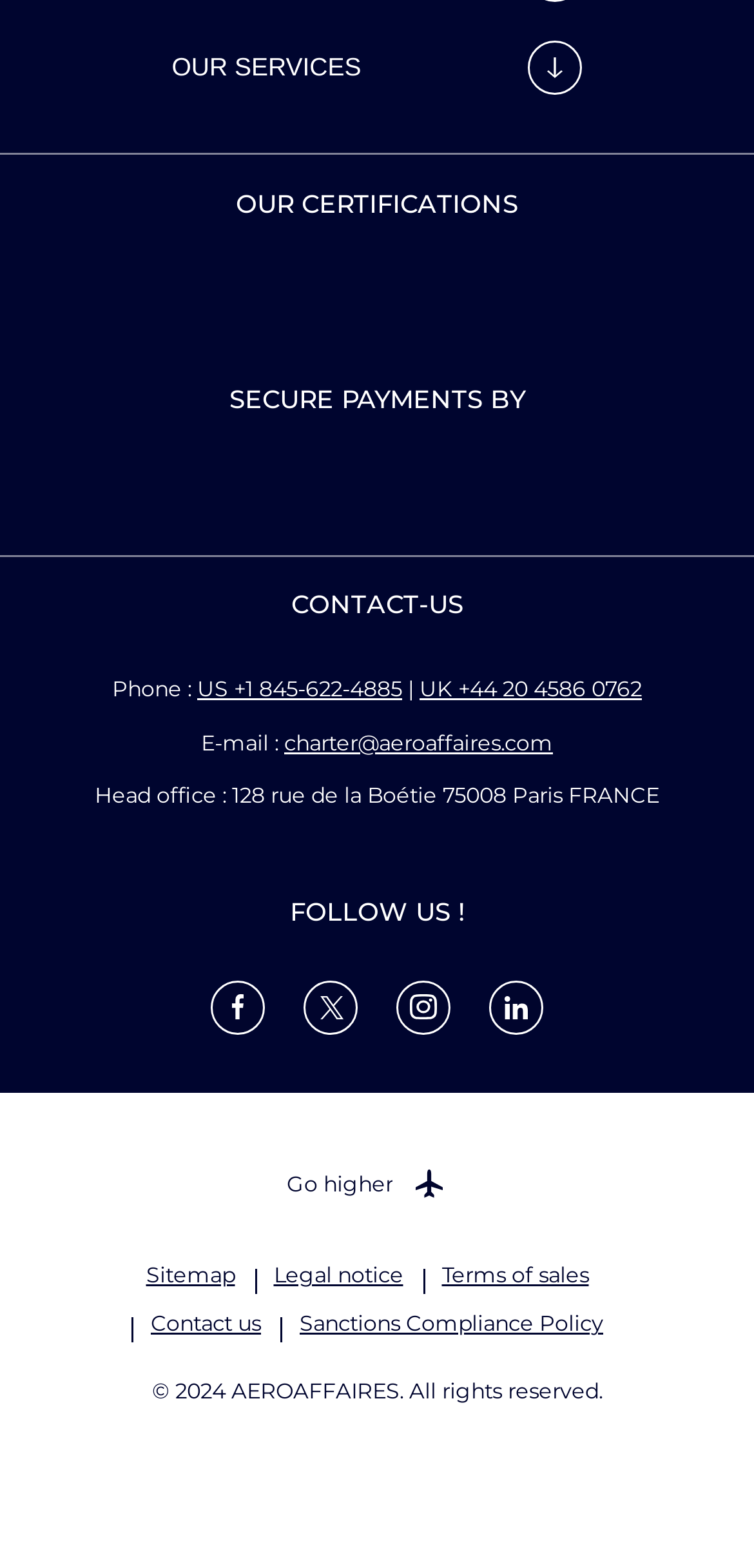Give a short answer using one word or phrase for the question:
What is the copyright year of the webpage?

2024